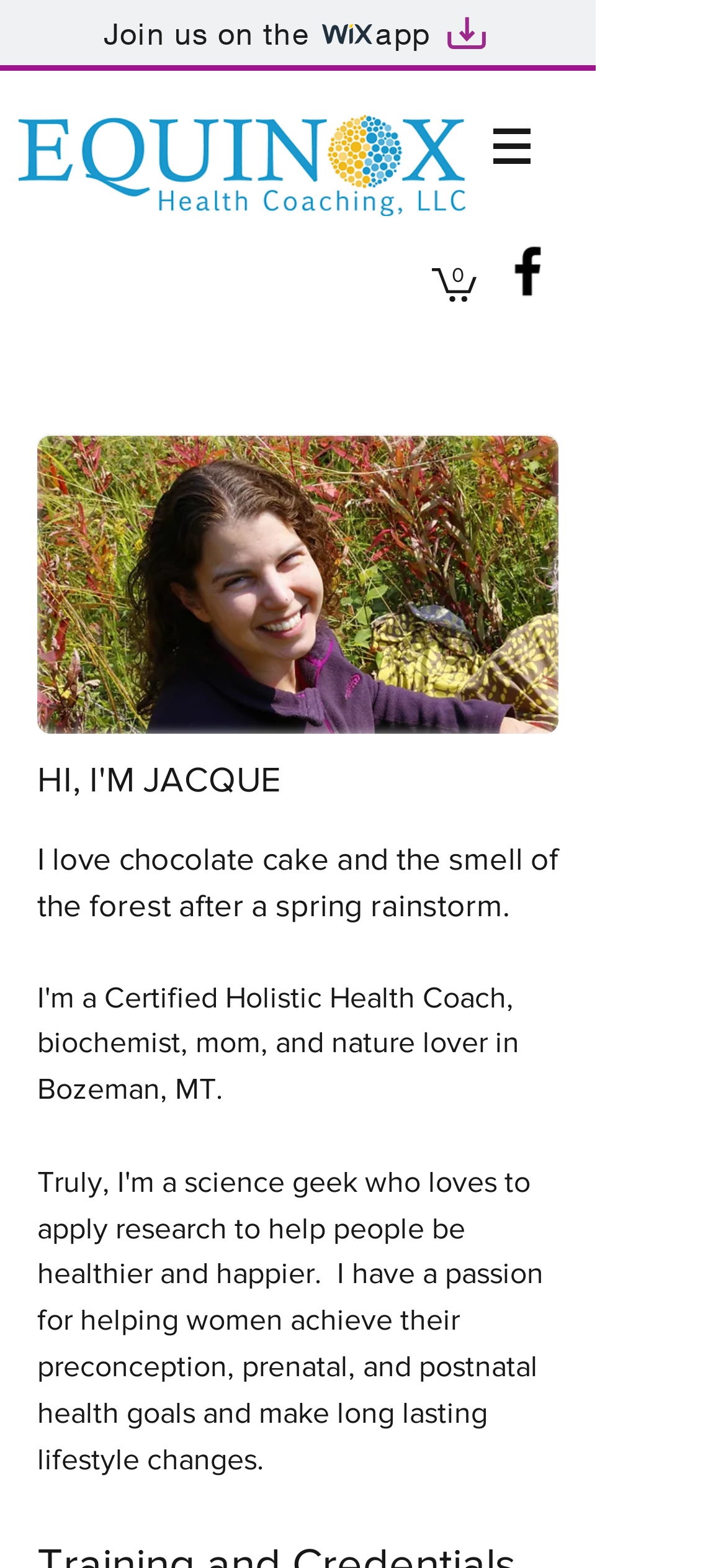Describe the webpage in detail, including text, images, and layout.

The webpage is about Equinox Health Coaching, with a focus on the "About" section. At the top left, there is a link to join the Wix app, accompanied by two small images, "wix" and "Artboard 1". Below this, there is a large image that spans most of the width of the page.

To the right of the large image, there is a navigation menu labeled "Site", which contains a button with a dropdown menu. Above the navigation menu, there is a link to a cart with 0 items, accompanied by an SVG icon.

Further down, there is a social media bar with a link to Facebook, represented by the Facebook logo. Below the social media bar, there is a large image, "082215_2216 edited.JPG", which takes up most of the width of the page.

The main content of the page is divided into three sections. The first section is a heading that reads, "I love chocolate cake and the smell of the forest after a spring rainstorm." The second section is a heading that introduces the author, "HI, I'M JACQUE". The third section is a block of text, although it appears to be empty, with only a non-breaking space character.

Overall, the page has a simple layout, with a focus on the author's introduction and a prominent display of images.